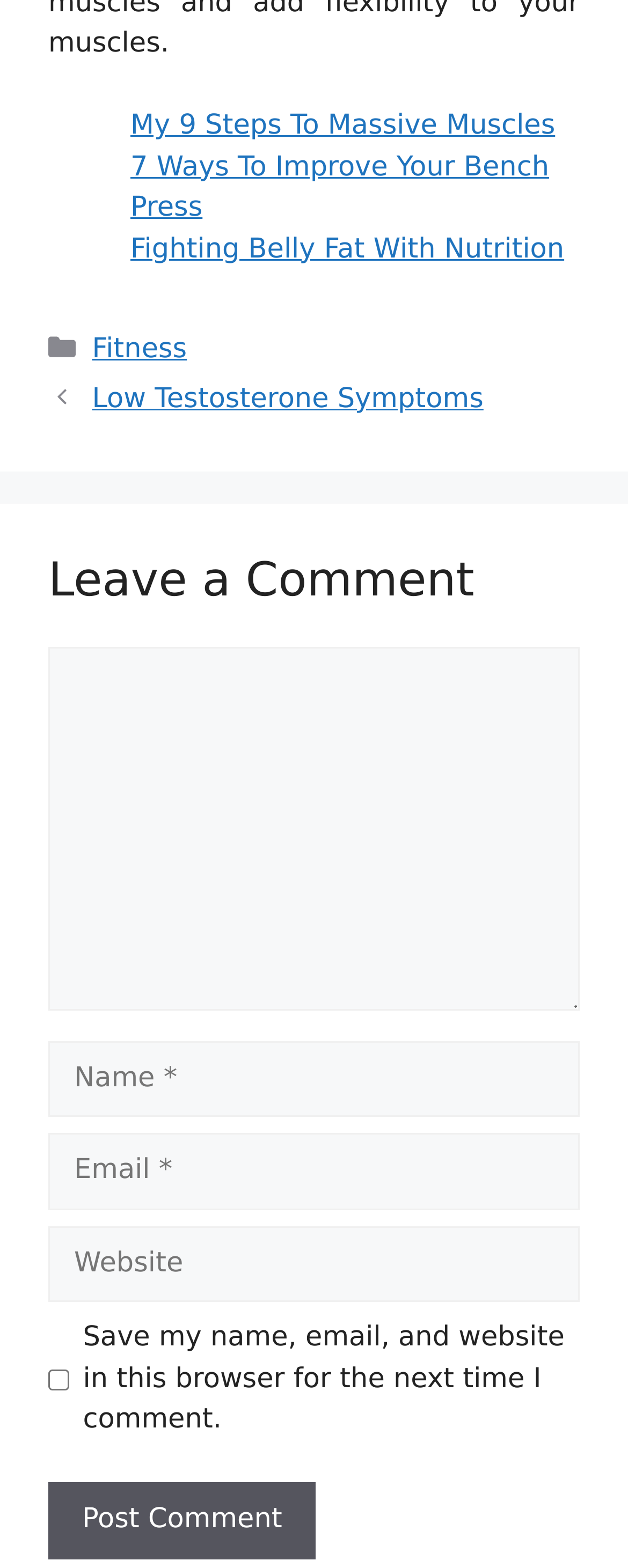Based on the element description "Fitness", predict the bounding box coordinates of the UI element.

[0.147, 0.213, 0.298, 0.233]